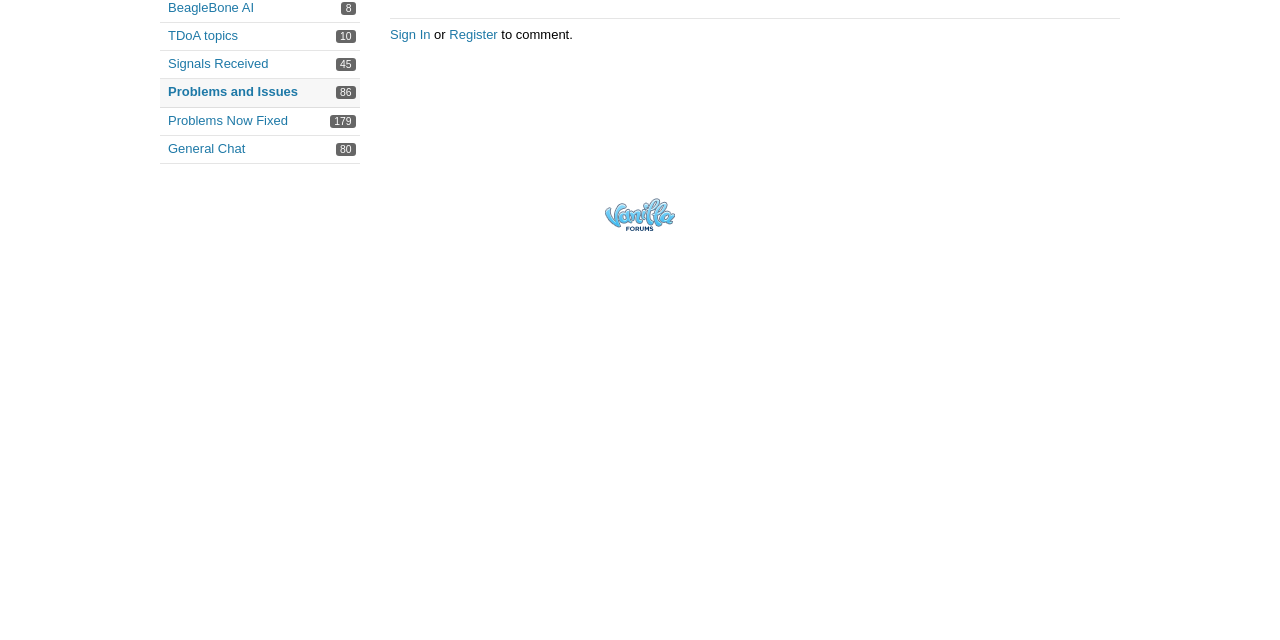Please find the bounding box coordinates (top-left x, top-left y, bottom-right x, bottom-right y) in the screenshot for the UI element described as follows: Register

[0.351, 0.042, 0.389, 0.065]